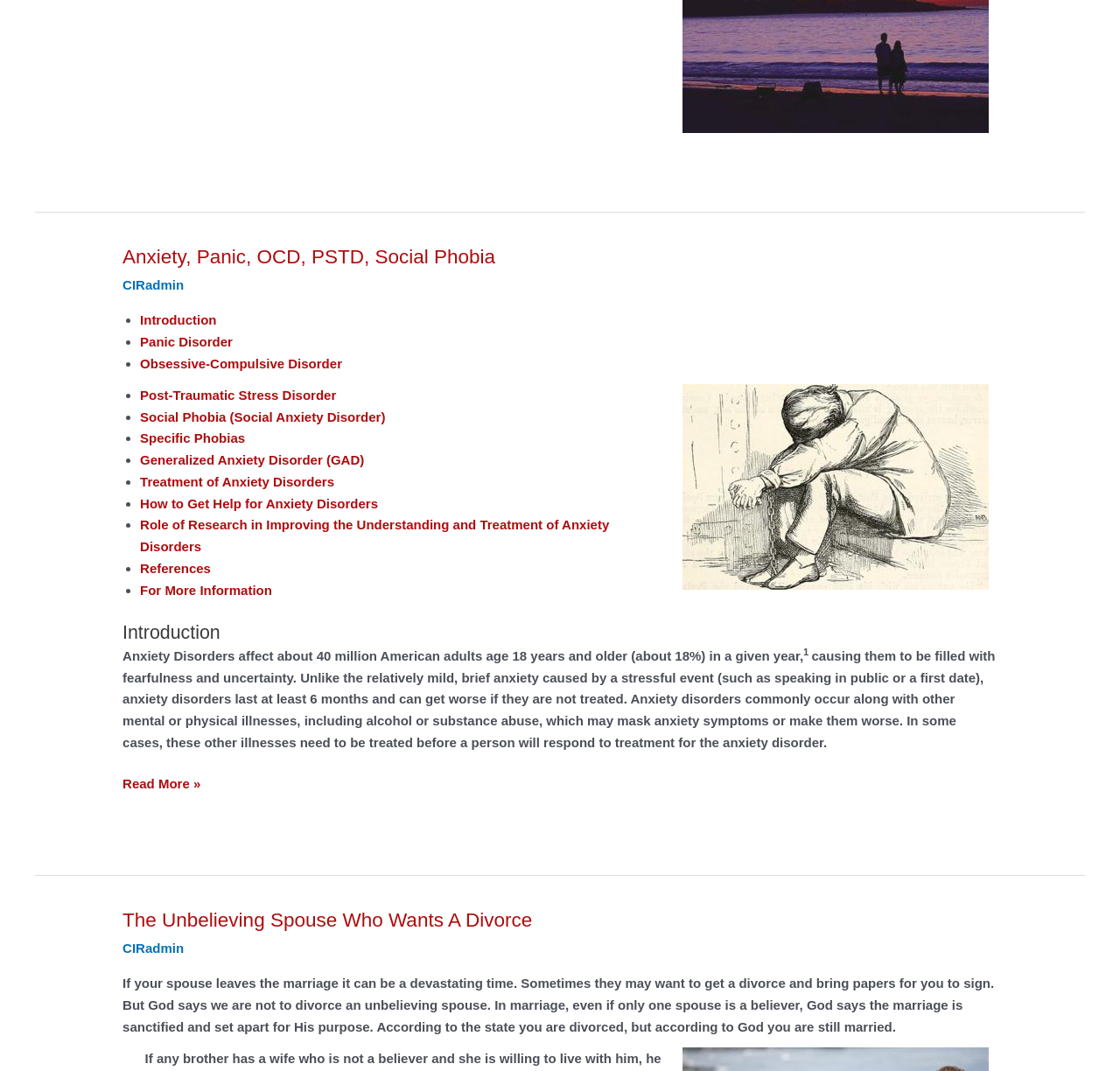Based on the image, provide a detailed and complete answer to the question: 
What is the topic of the second section of the webpage?

The second section of the webpage has a heading 'The Unbelieving Spouse Who Wants A Divorce' and discusses the topic of divorce and marriage from a religious perspective. The text suggests that even if one spouse wants a divorce, God considers the marriage sanctified and set apart for His purpose.